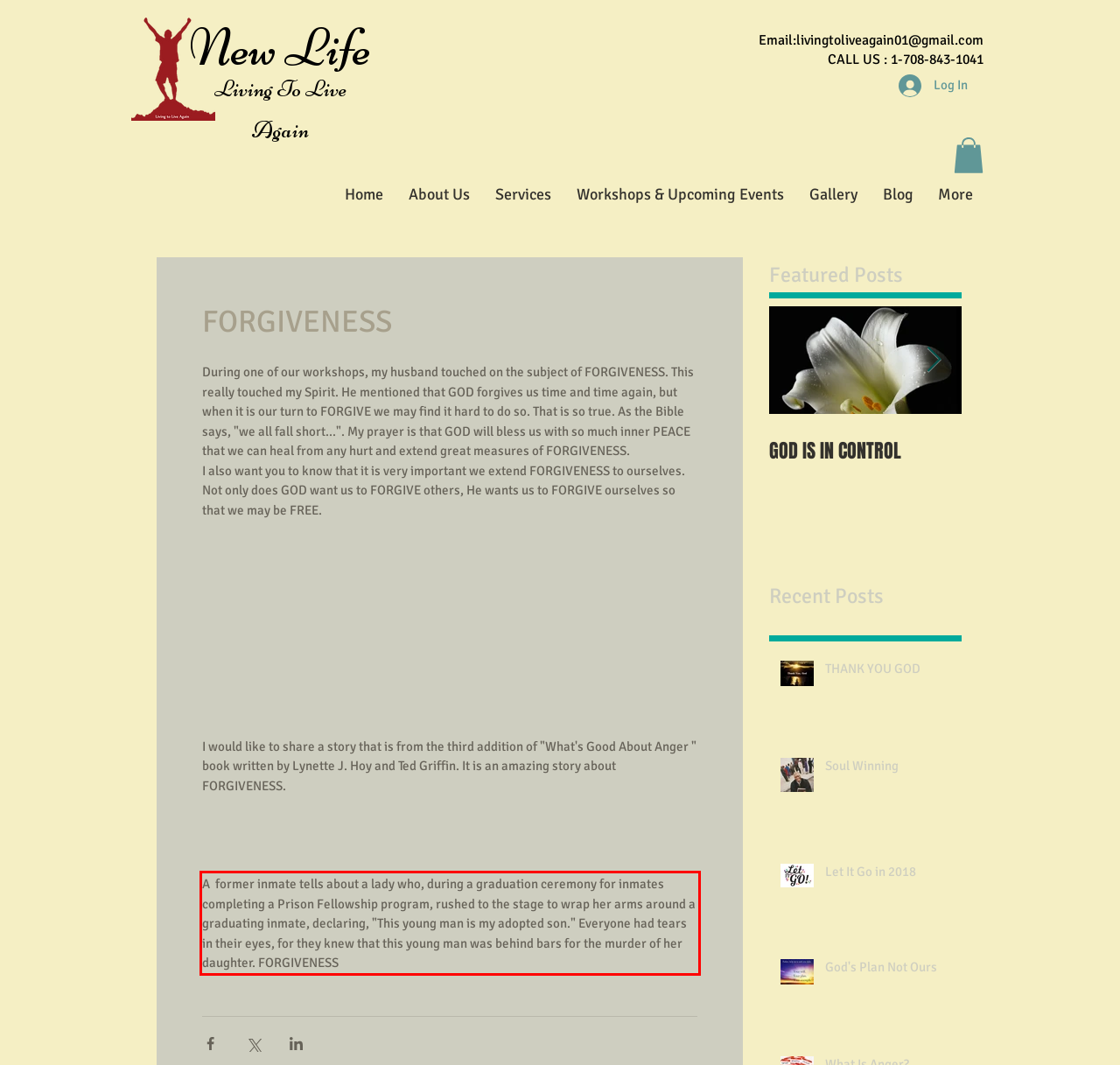Please use OCR to extract the text content from the red bounding box in the provided webpage screenshot.

A former inmate tells about a lady who, during a graduation ceremony for inmates completing a Prison Fellowship program, rushed to the stage to wrap her arms around a graduating inmate, declaring, "This young man is my adopted son." Everyone had tears in their eyes, for they knew that this young man was behind bars for the murder of her daughter. FORGIVENESS